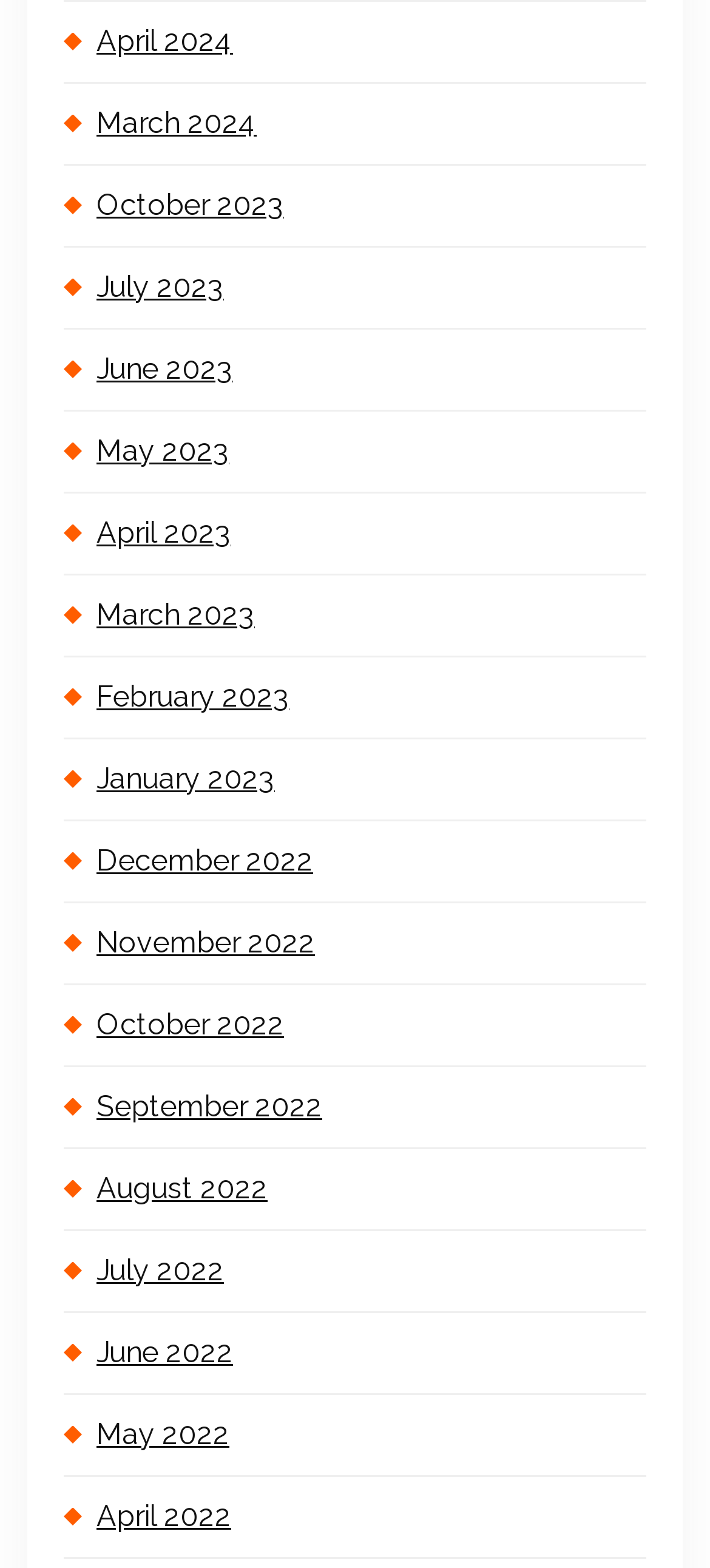Given the element description: "January 2023", predict the bounding box coordinates of this UI element. The coordinates must be four float numbers between 0 and 1, given as [left, top, right, bottom].

[0.09, 0.471, 0.91, 0.522]